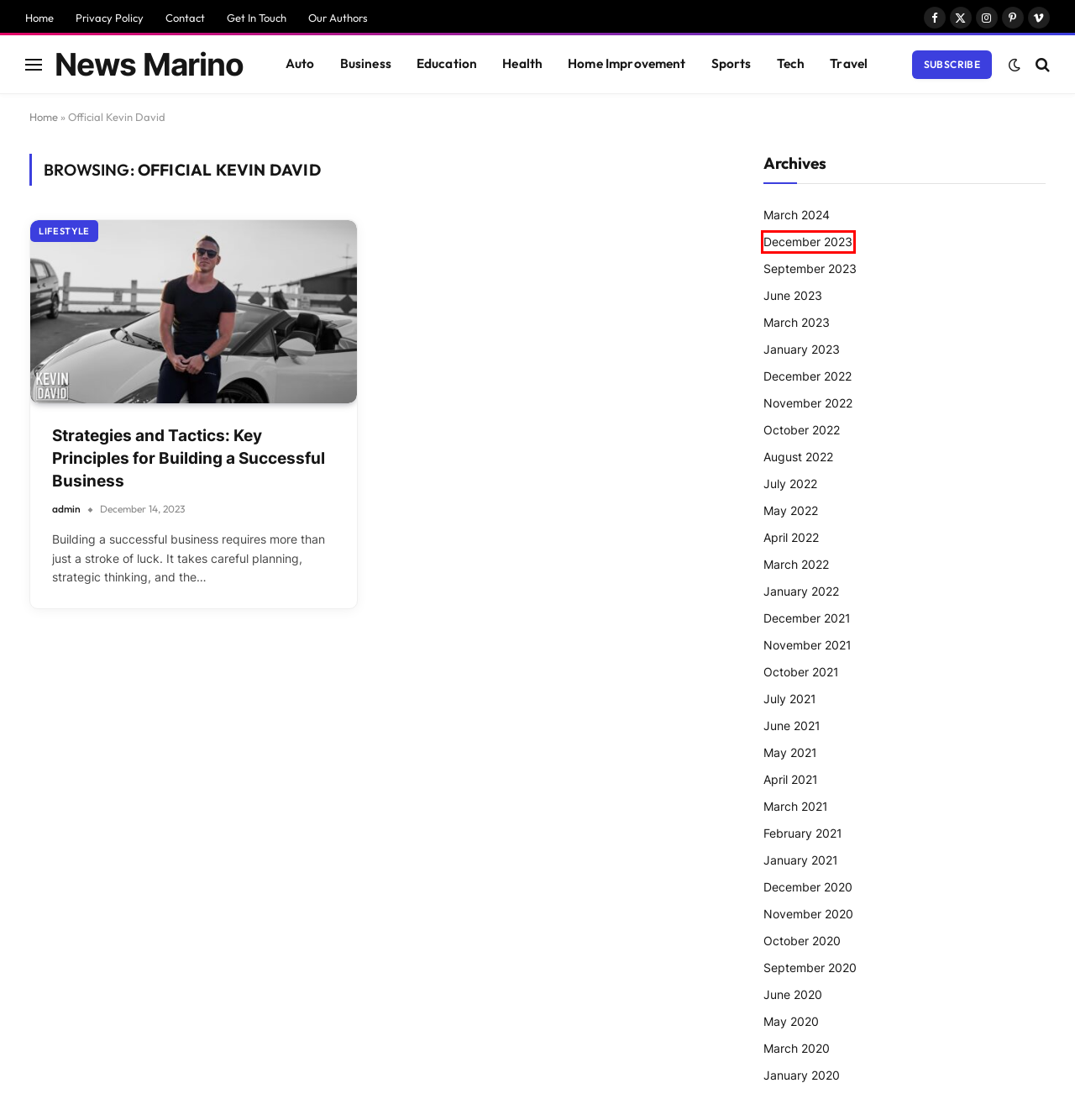You see a screenshot of a webpage with a red bounding box surrounding an element. Pick the webpage description that most accurately represents the new webpage after interacting with the element in the red bounding box. The options are:
A. January 2021 - News Marino
B. July 2022 - News Marino
C. News Marino - An Online News Blog
D. Business Archives - News Marino
E. March 2024 - News Marino
F. June 2020 - News Marino
G. November 2020 - News Marino
H. December 2023 - News Marino

H